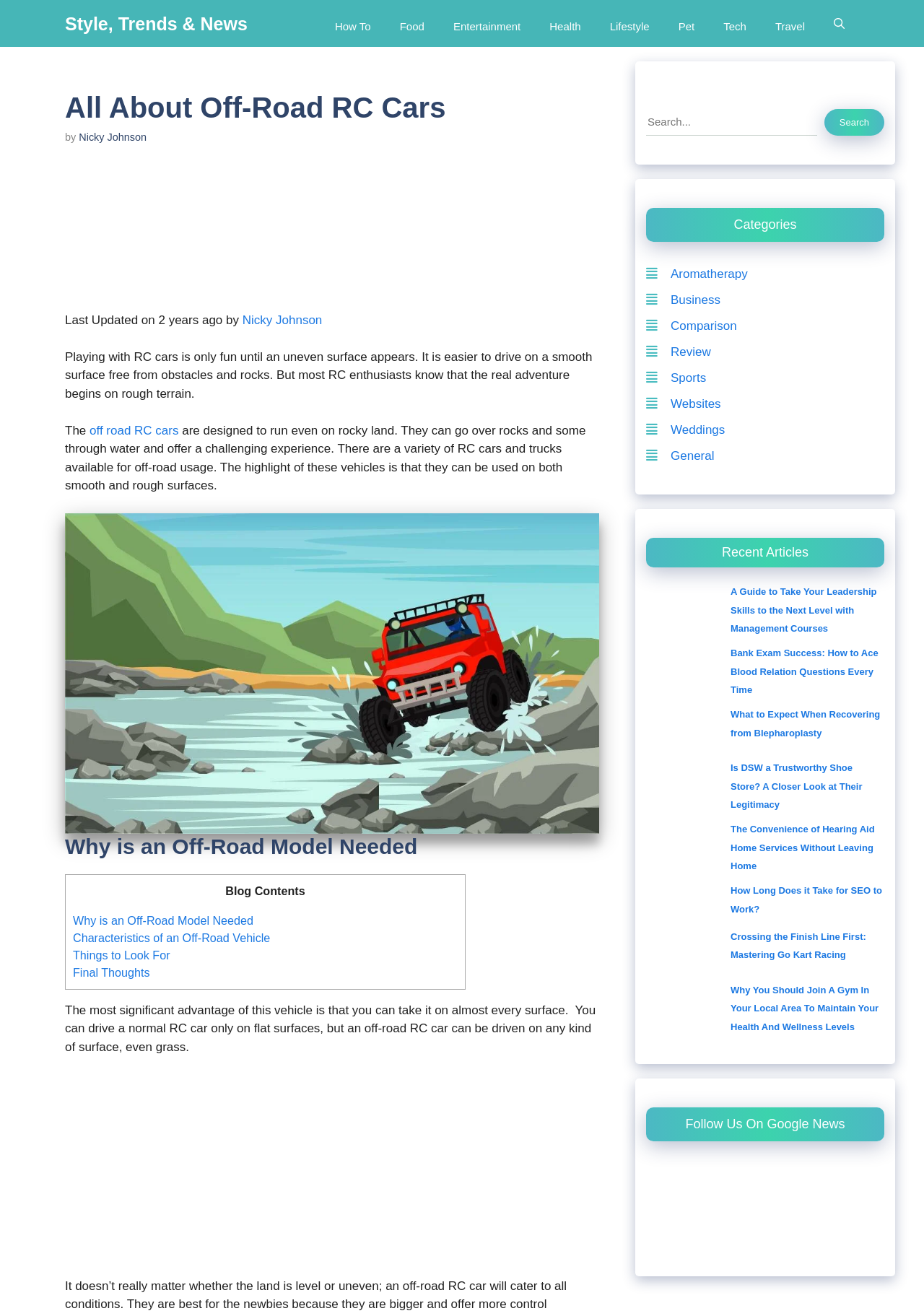Could you highlight the region that needs to be clicked to execute the instruction: "Open the category of Aromatherapy"?

[0.699, 0.203, 0.809, 0.213]